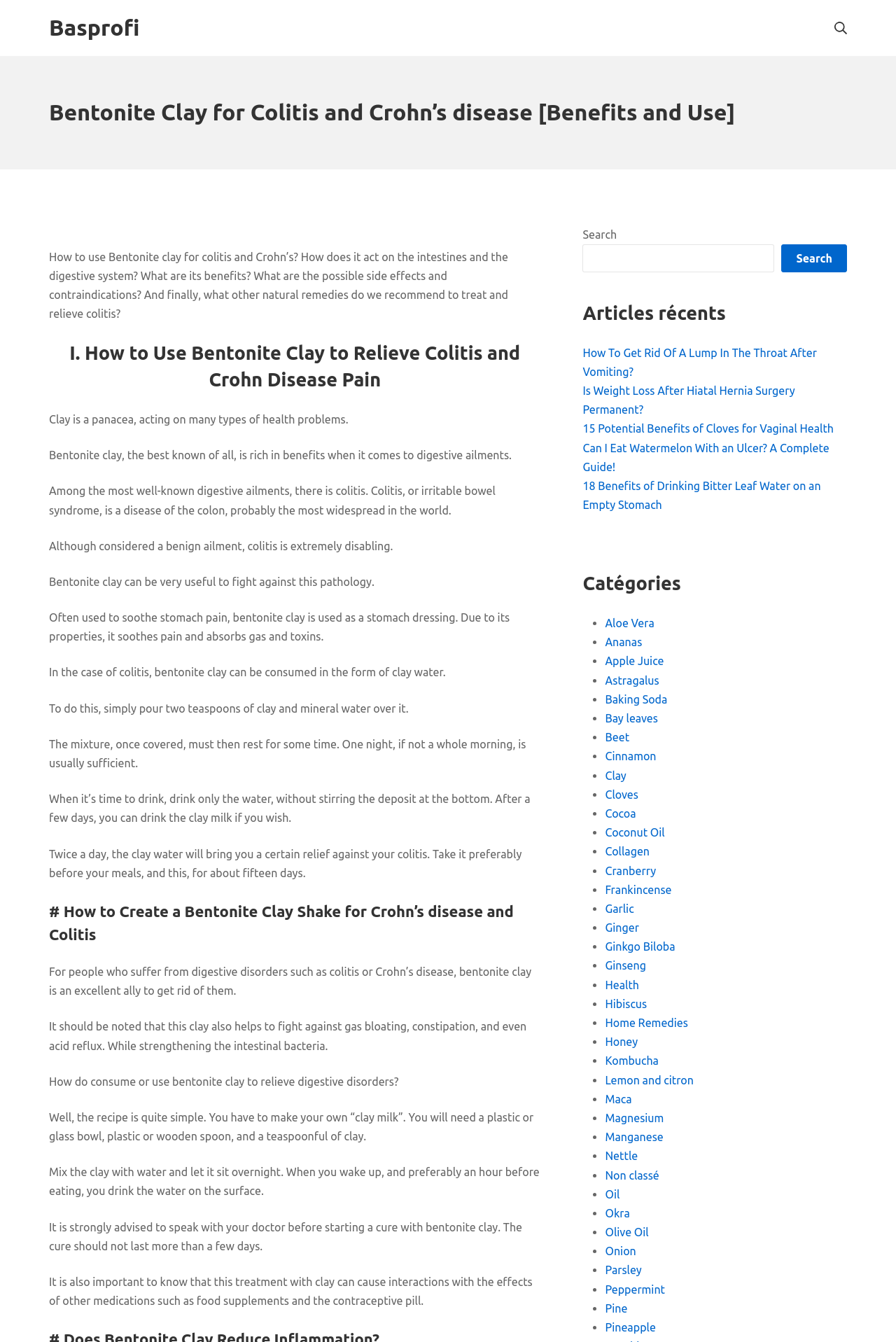Identify the headline of the webpage and generate its text content.

Bentonite Clay for Colitis and Crohn’s disease [Benefits and Use]